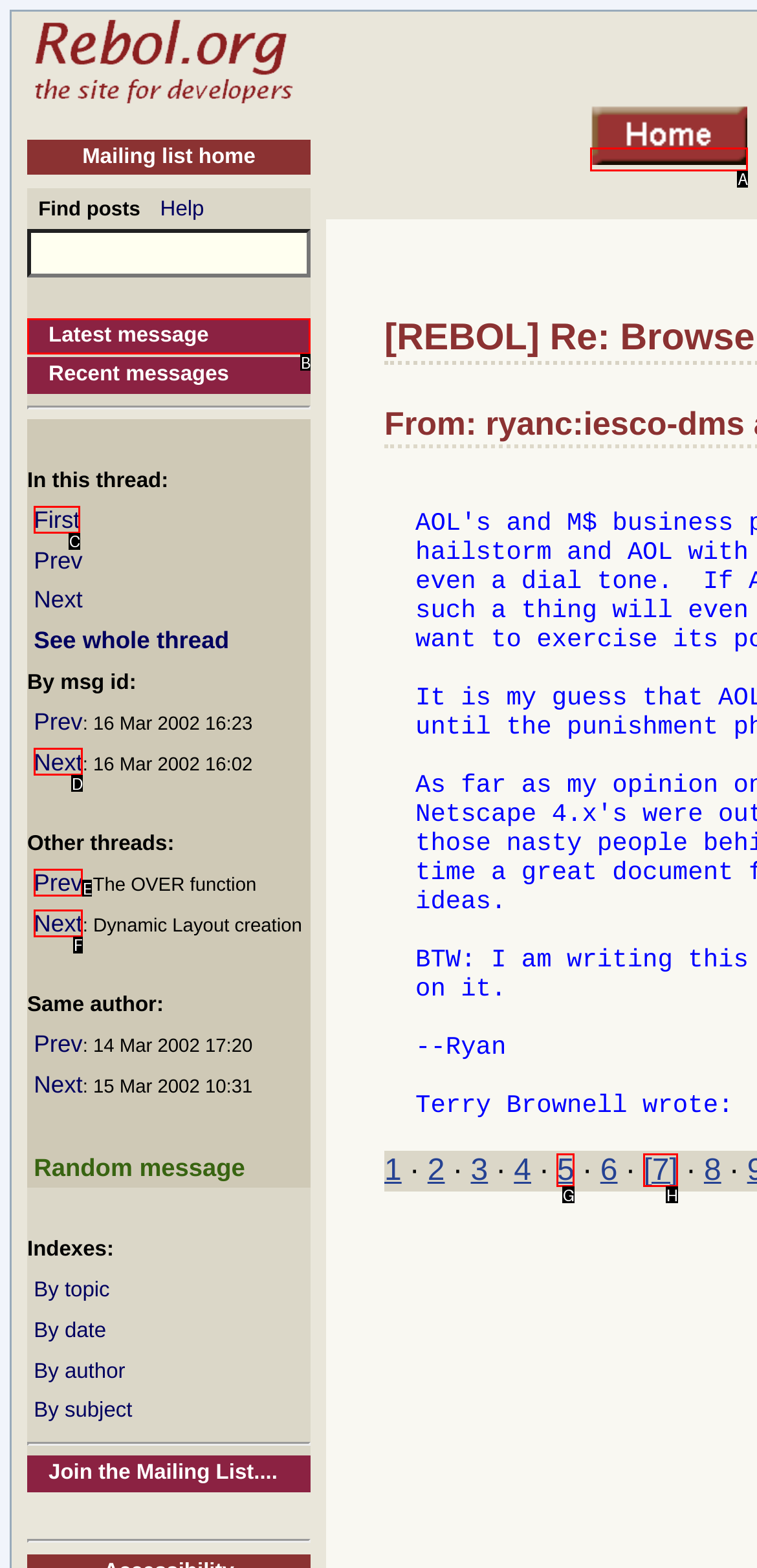Identify the correct UI element to click for the following task: Go to the latest message Choose the option's letter based on the given choices.

B